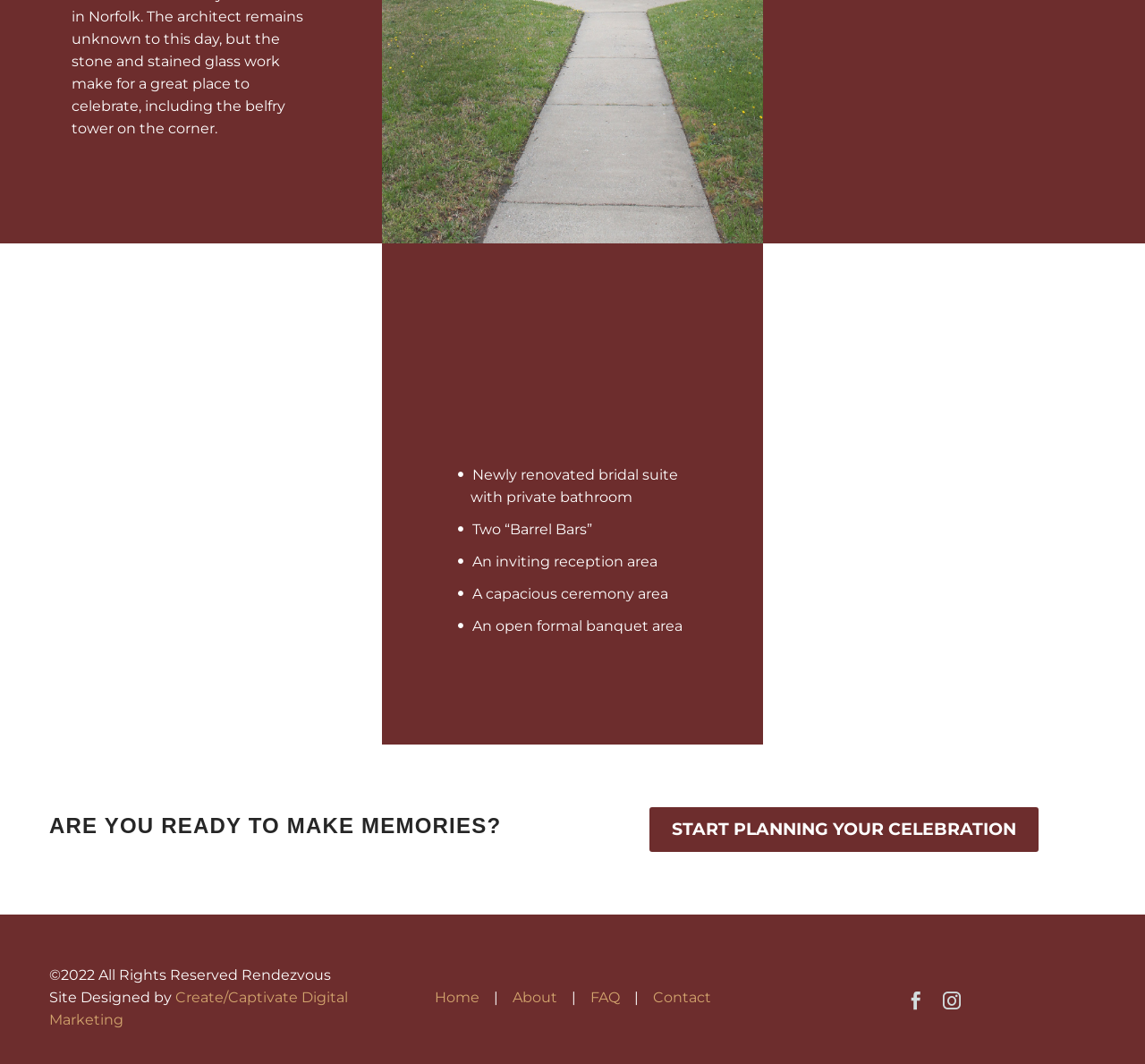What is the name of the company that designed the site?
Based on the image, answer the question with as much detail as possible.

The webpage footer contains a link to the company 'Create/Captivate Digital Marketing' with the text 'Site Designed by', indicating that they are the designers of the site.